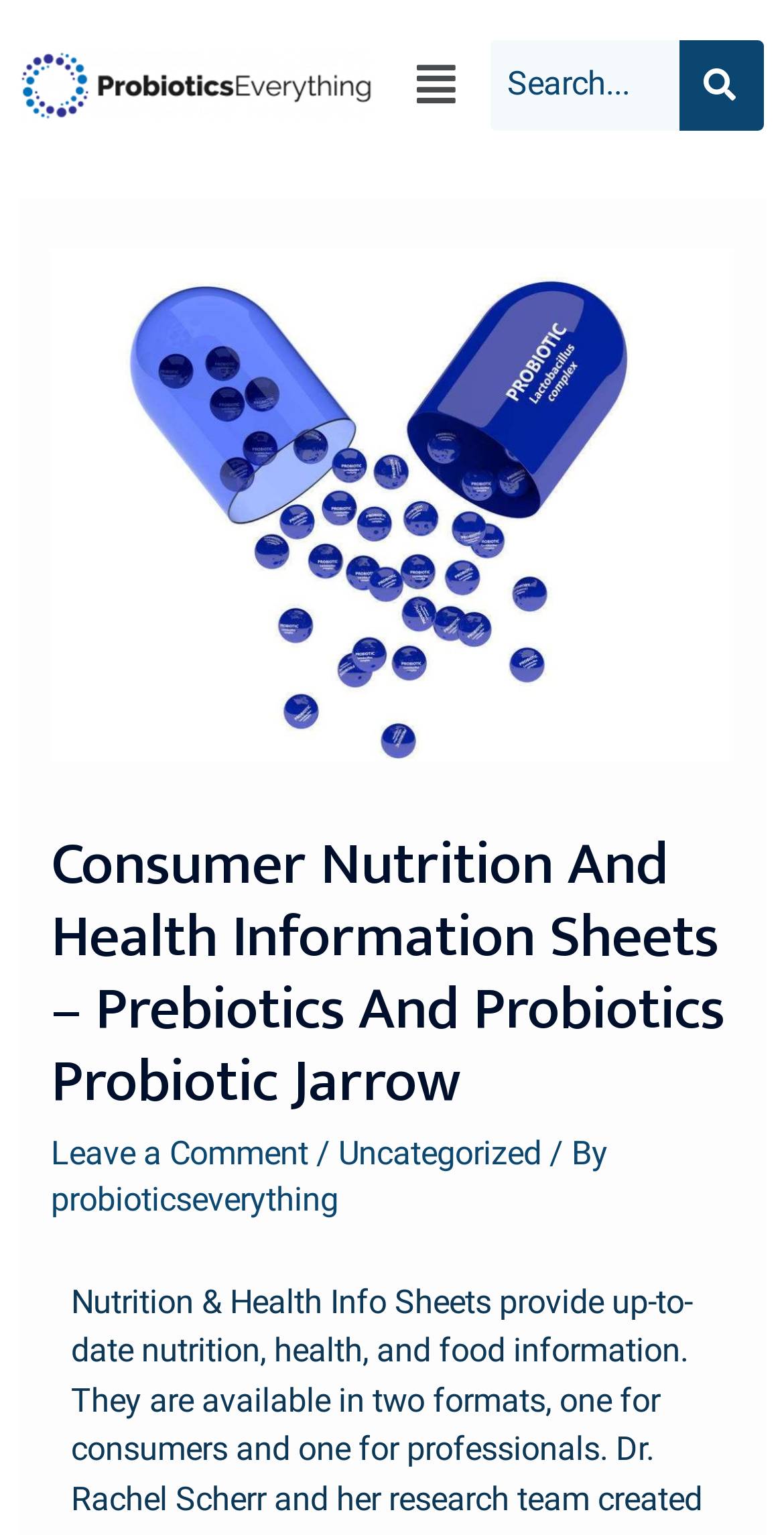What is the symbol next to the menu?
Look at the image and answer with only one word or phrase.

uf039